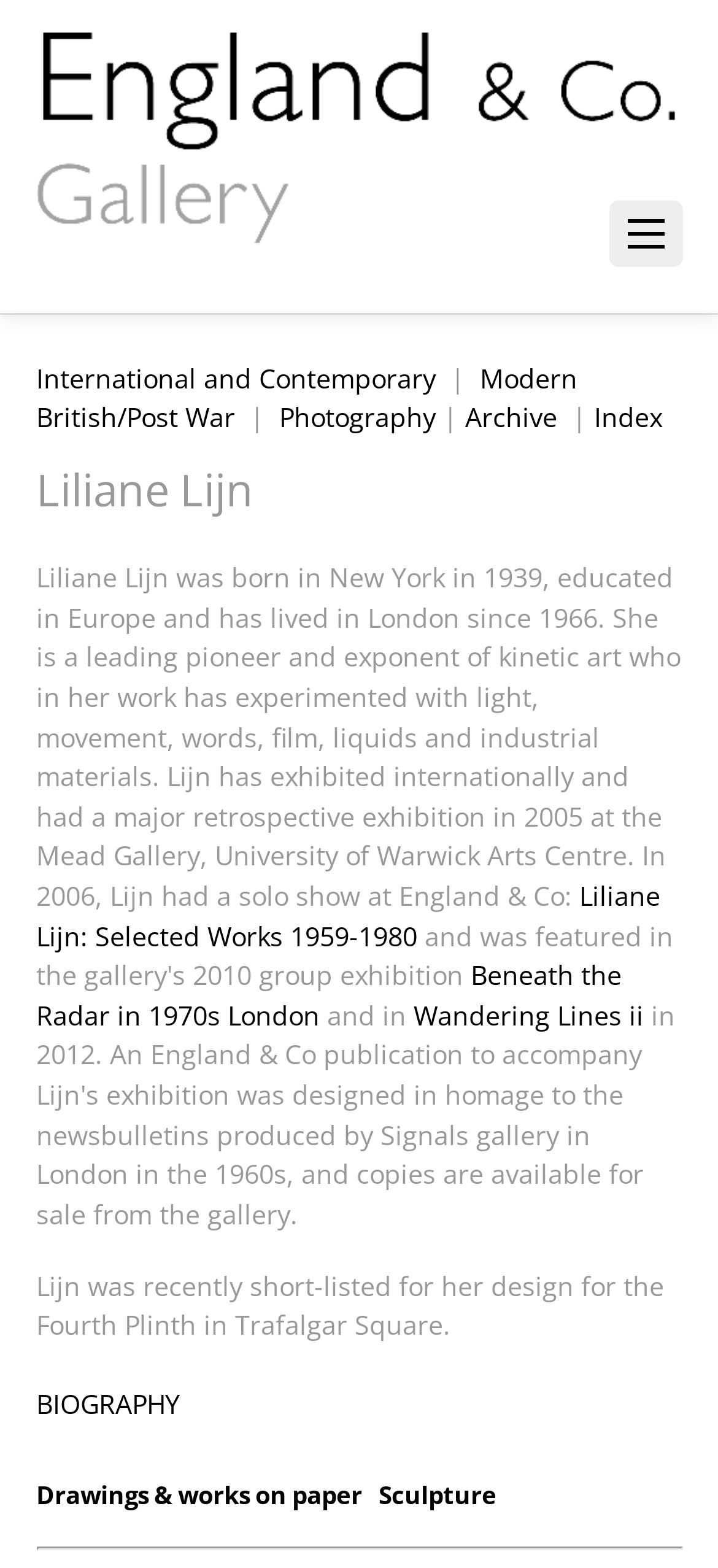Please locate the bounding box coordinates for the element that should be clicked to achieve the following instruction: "Explore International and Contemporary artworks". Ensure the coordinates are given as four float numbers between 0 and 1, i.e., [left, top, right, bottom].

[0.05, 0.23, 0.606, 0.252]